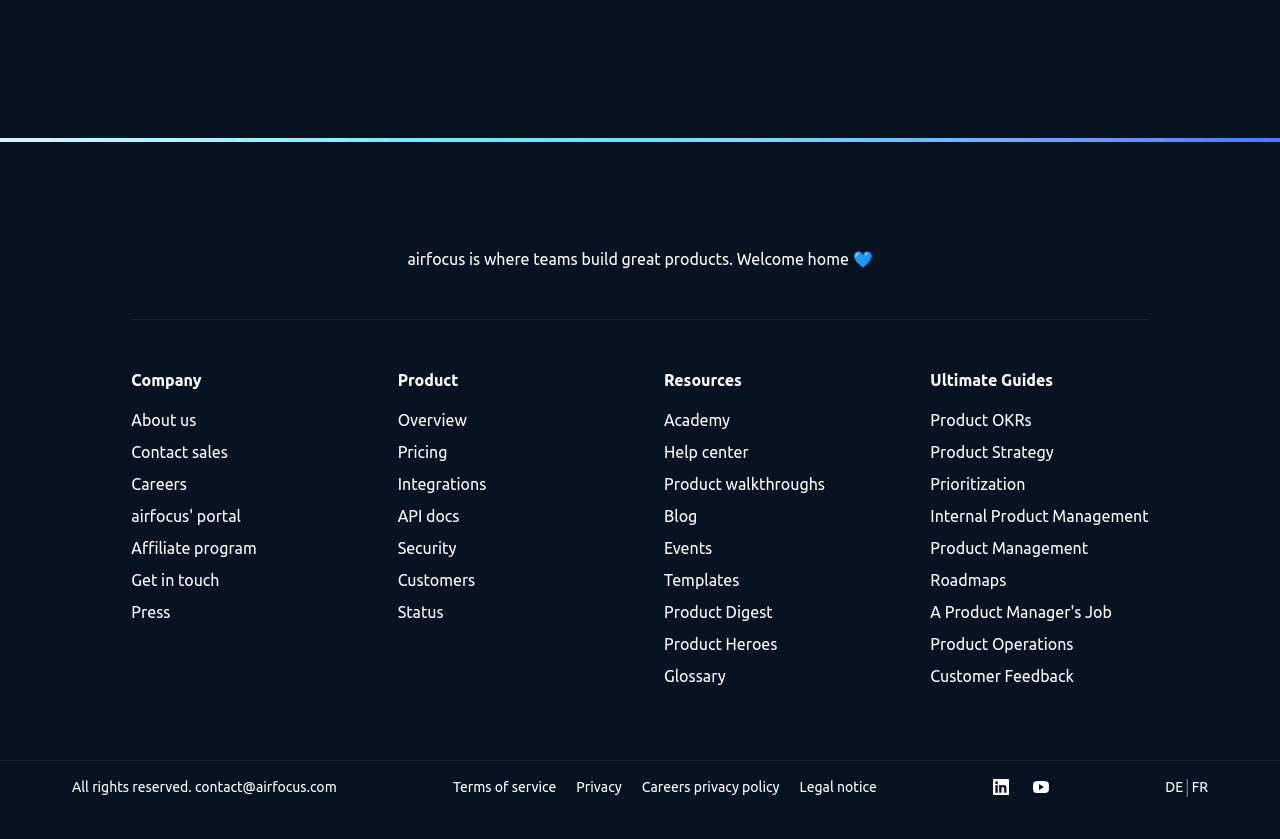What is the name of the company?
Please interpret the details in the image and answer the question thoroughly.

The company name can be found in the top-left corner of the webpage, where the logo 'airfocus-logo' is located, and the text 'airfocus is where teams build great products. Welcome home' is written.